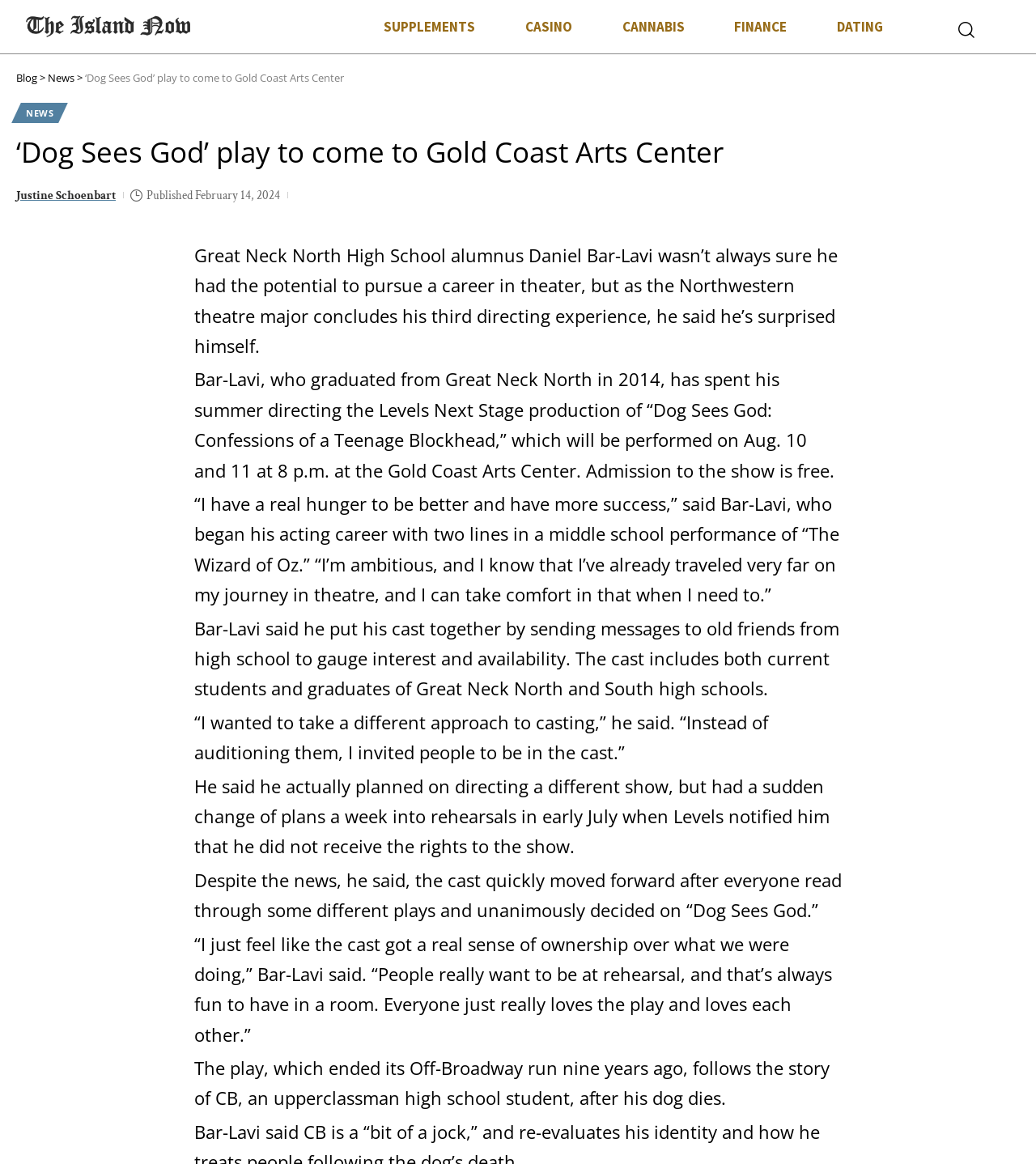Answer with a single word or phrase: 
What is the name of the play being directed by Daniel Bar-Lavi?

Dog Sees God